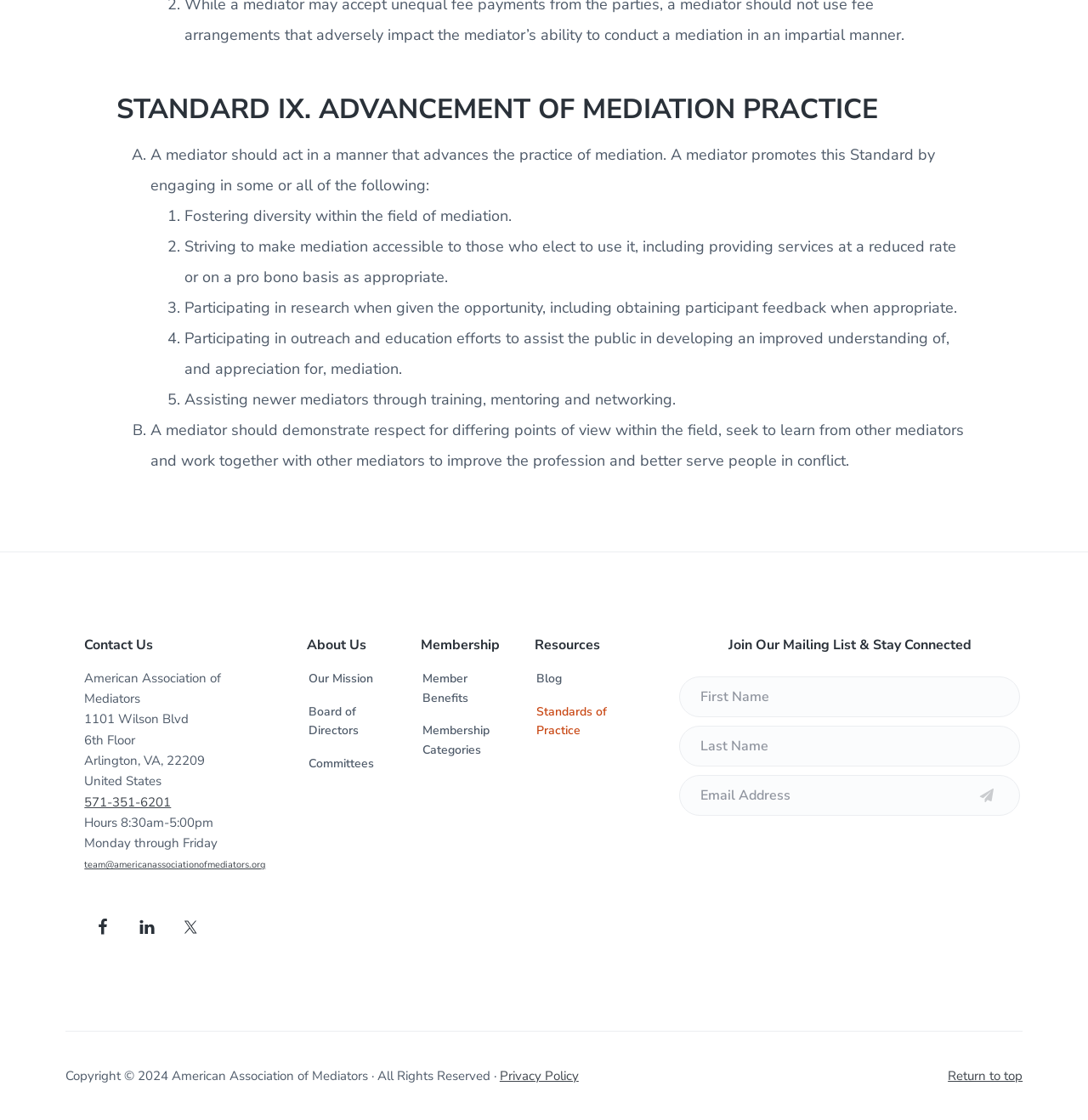Show the bounding box coordinates for the element that needs to be clicked to execute the following instruction: "Click Facebook". Provide the coordinates in the form of four float numbers between 0 and 1, i.e., [left, top, right, bottom].

[0.079, 0.812, 0.11, 0.843]